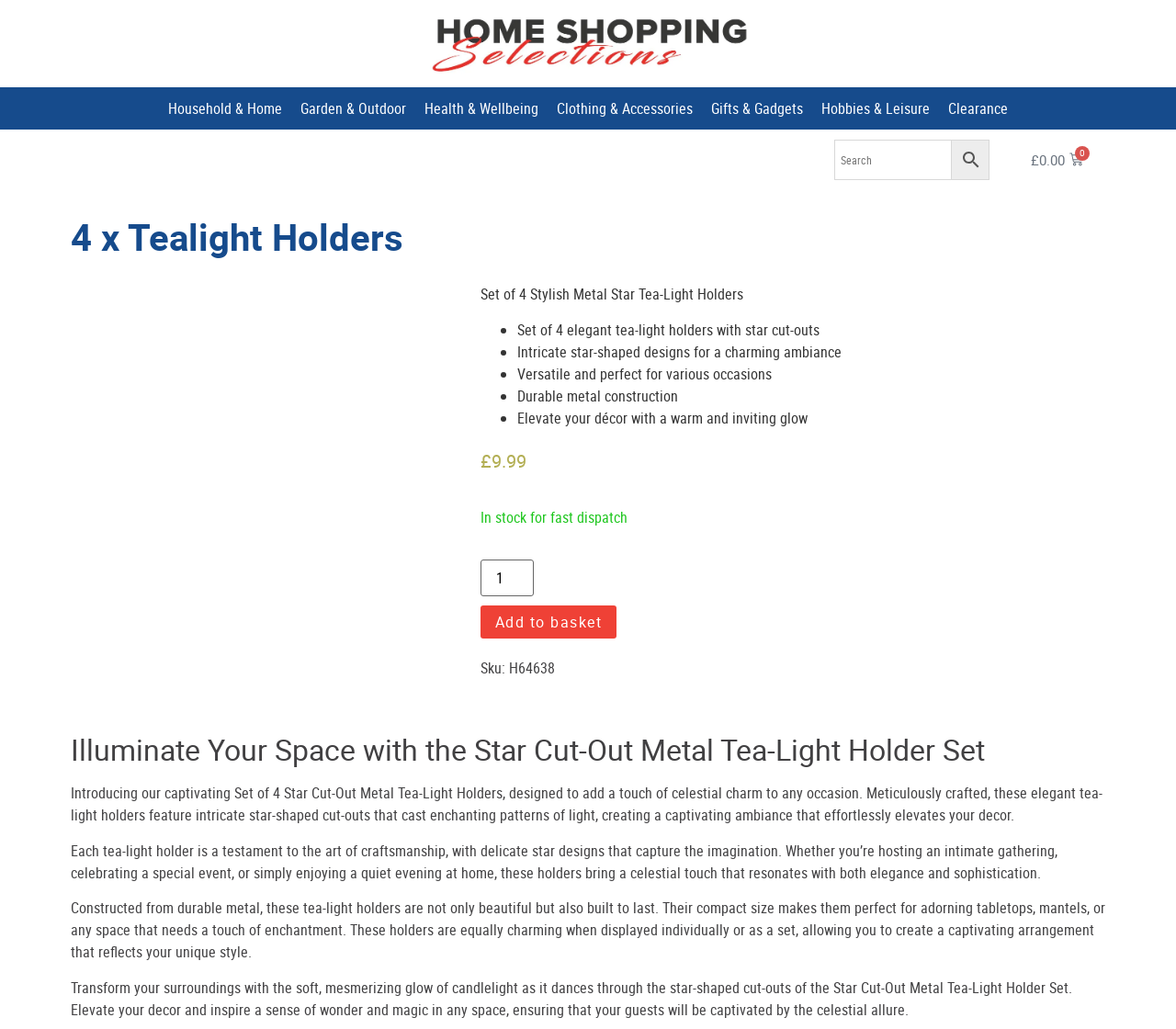What is the material of the tea-light holders?
Use the information from the image to give a detailed answer to the question.

I found the material of the tea-light holders by reading the product description. The text 'Durable metal construction' suggests that the material of the tea-light holders is metal.